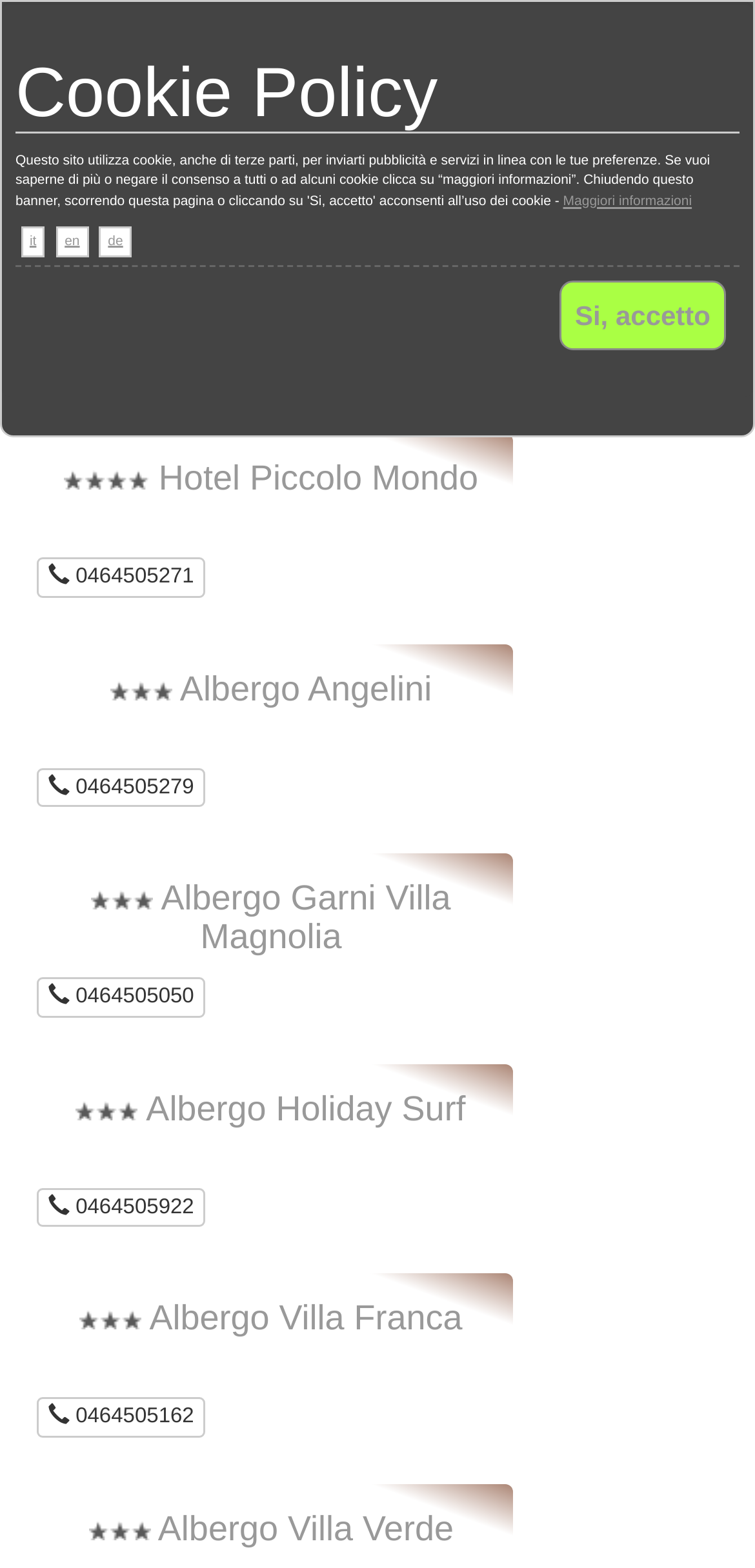Please identify the bounding box coordinates of the element's region that needs to be clicked to fulfill the following instruction: "Click the link to Hotel Piccolo Mondo". The bounding box coordinates should consist of four float numbers between 0 and 1, i.e., [left, top, right, bottom].

[0.21, 0.293, 0.633, 0.317]